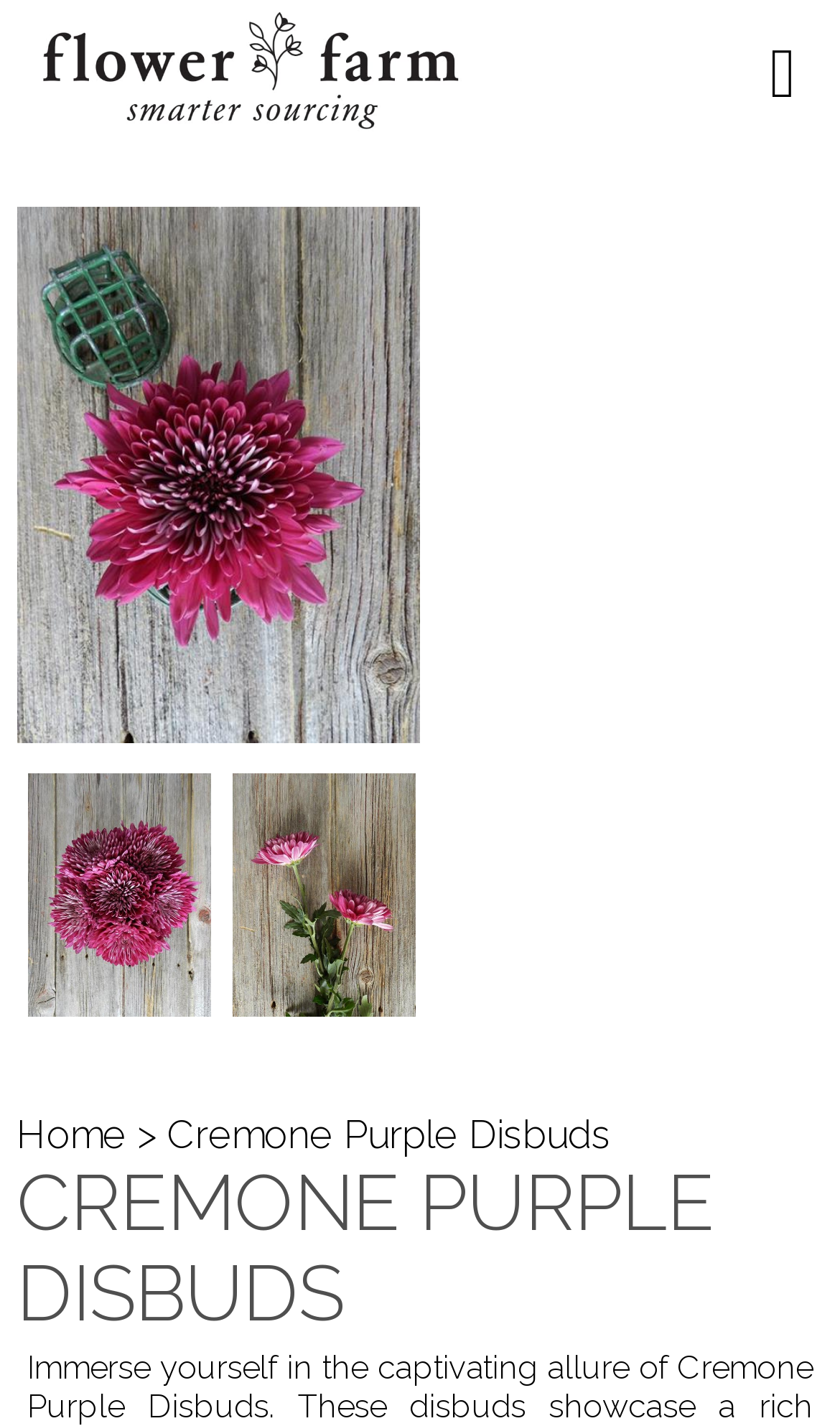How many images of disbuds are on the webpage?
Give a thorough and detailed response to the question.

There are three image elements on the webpage with the text 'CREMONE PURPLE DISBUDS', which suggests that there are three images of disbuds on the webpage.